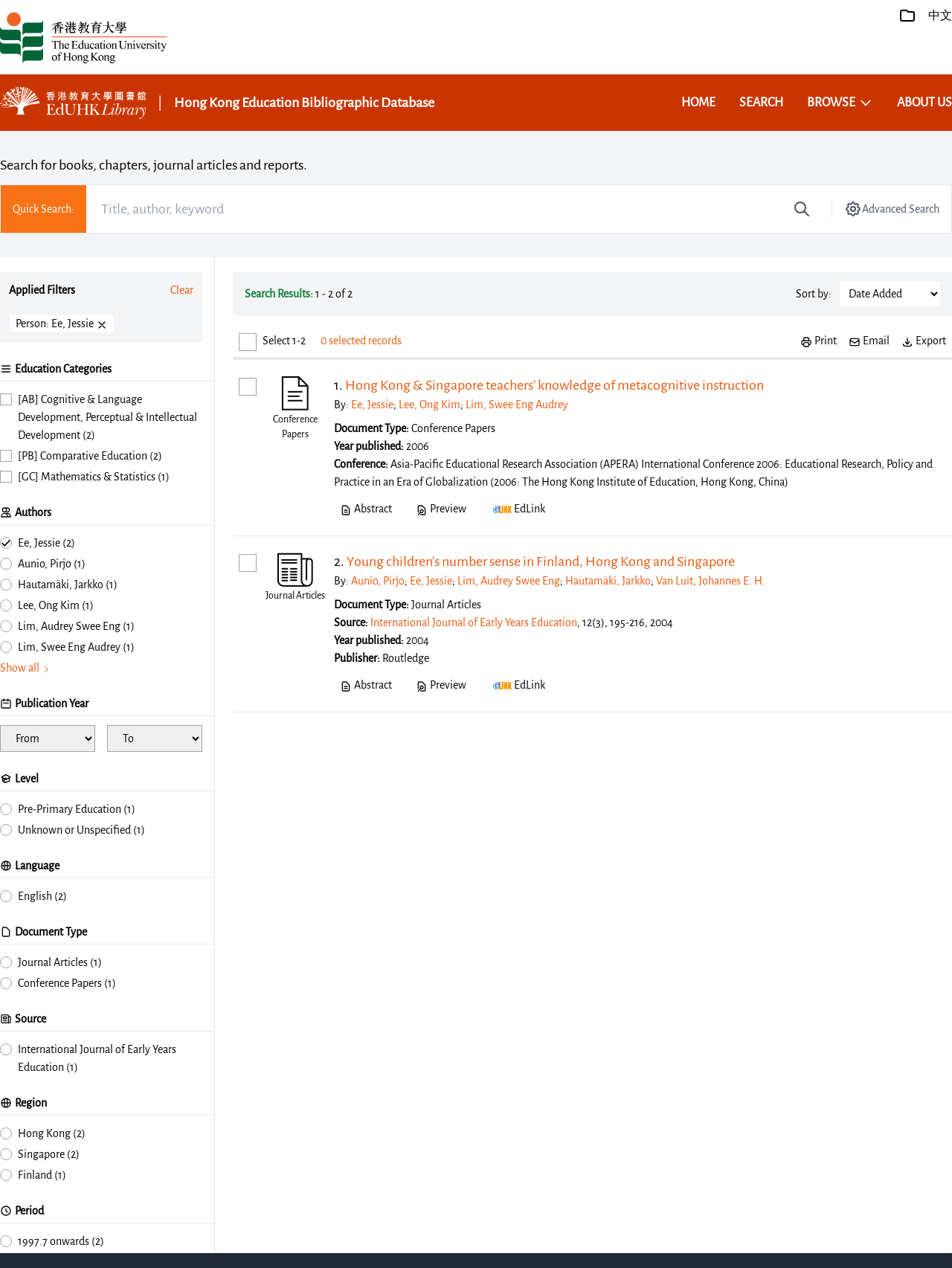What is the purpose of the 'Quick Search' textbox?
Provide an in-depth and detailed explanation in response to the question.

The 'Quick Search' textbox is located below the heading 'Search for books, chapters, journal articles and reports.' which suggests that users can input keywords to search for relevant educational resources.